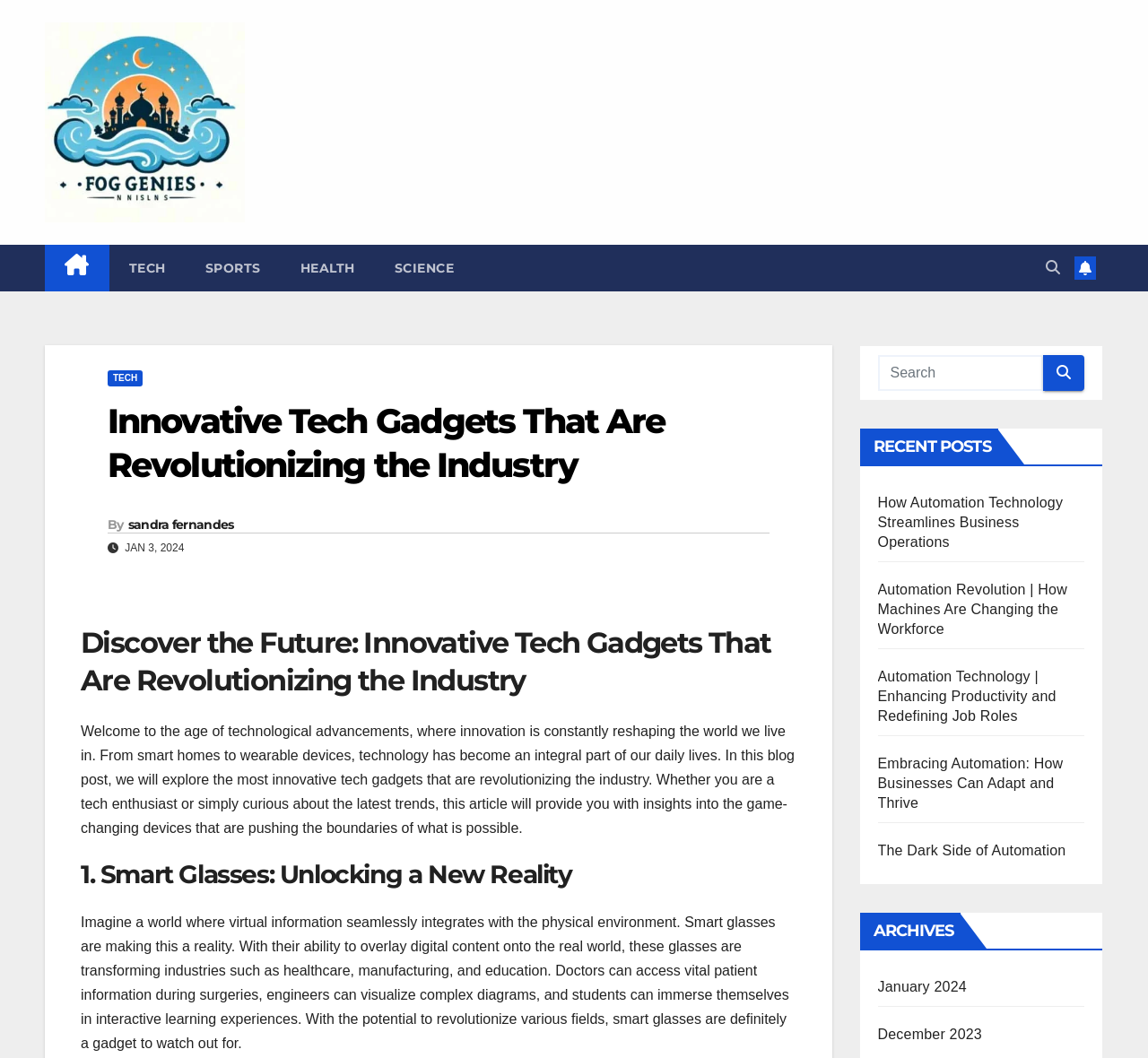Please identify the coordinates of the bounding box for the clickable region that will accomplish this instruction: "Click on the TECH link".

[0.095, 0.231, 0.161, 0.275]